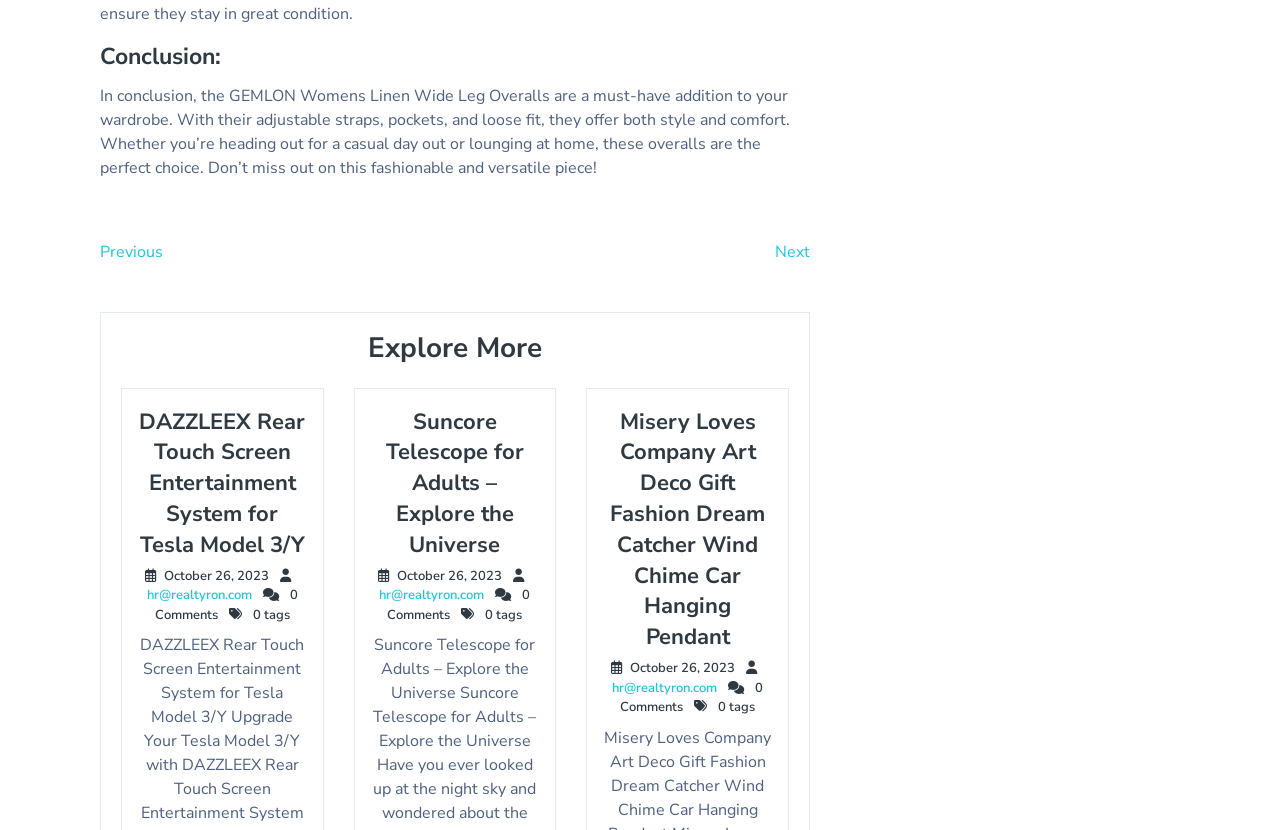Find the bounding box coordinates for the HTML element described as: "hr@realtyron.com". The coordinates should consist of four float values between 0 and 1, i.e., [left, top, right, bottom].

[0.478, 0.818, 0.56, 0.839]